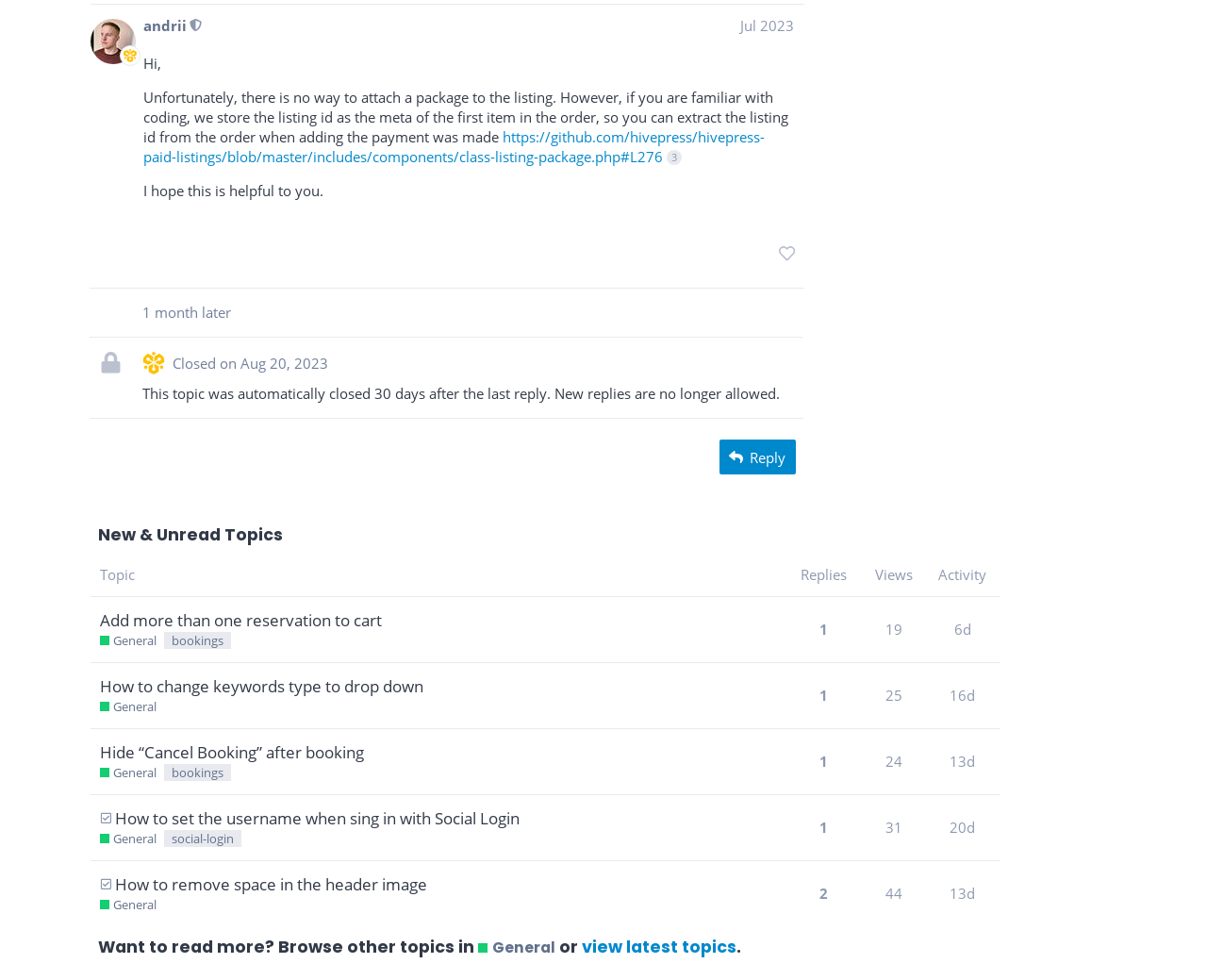Given the description "title="like this post"", provide the bounding box coordinates of the corresponding UI element.

[0.637, 0.242, 0.666, 0.274]